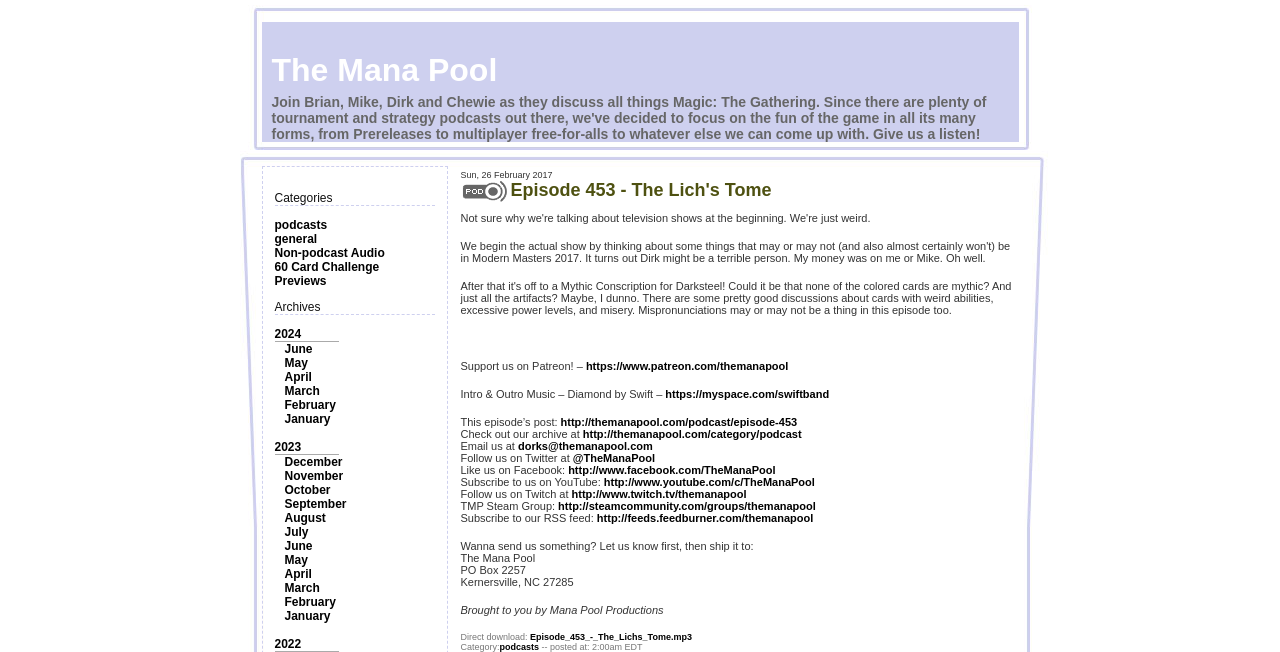Please identify the bounding box coordinates of the clickable area that will allow you to execute the instruction: "Click on the 'podcasts' link".

[0.214, 0.334, 0.256, 0.356]